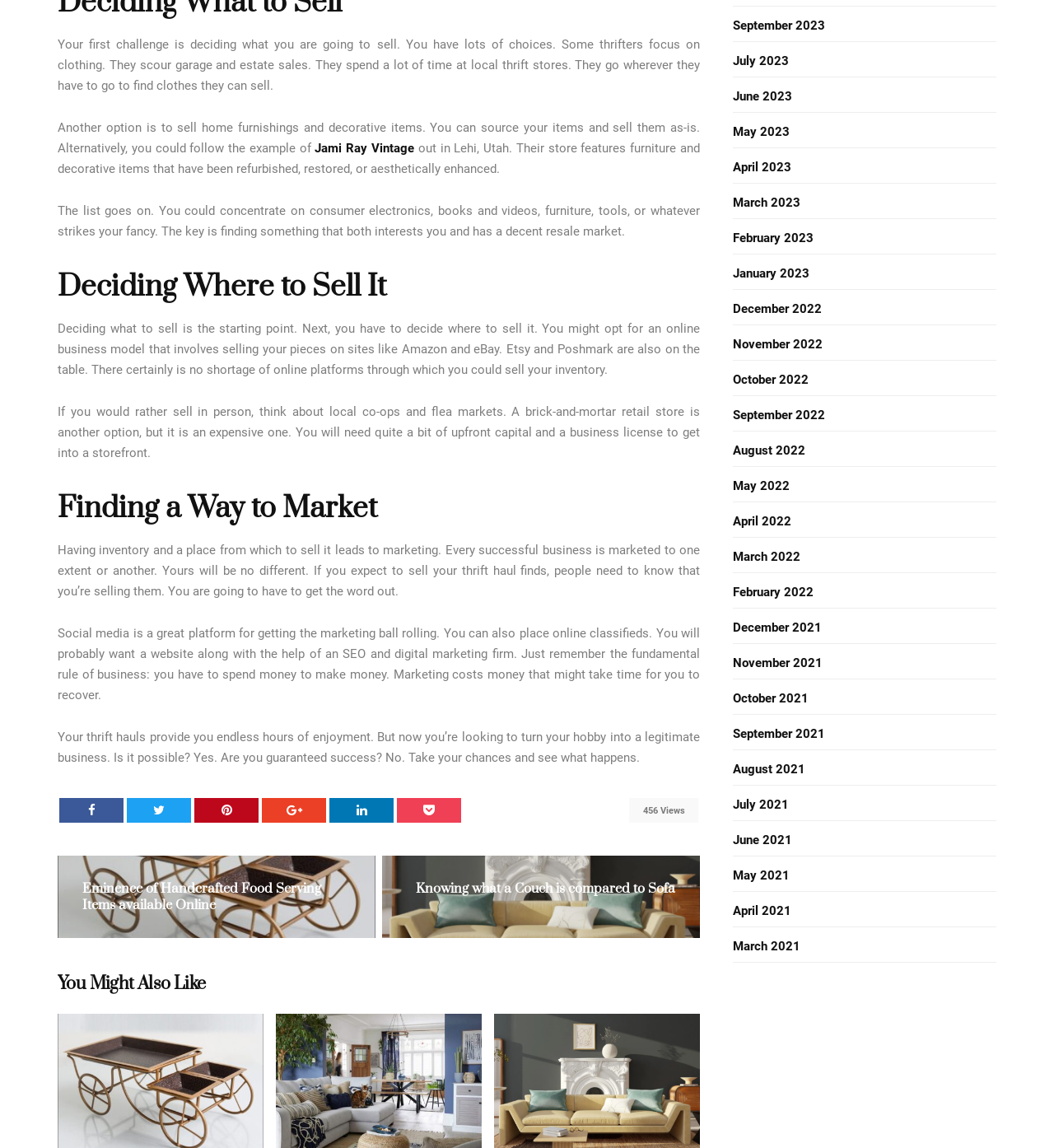Given the element description Jami Ray Vintage, specify the bounding box coordinates of the corresponding UI element in the format (top-left x, top-left y, bottom-right x, bottom-right y). All values must be between 0 and 1.

[0.299, 0.123, 0.393, 0.136]